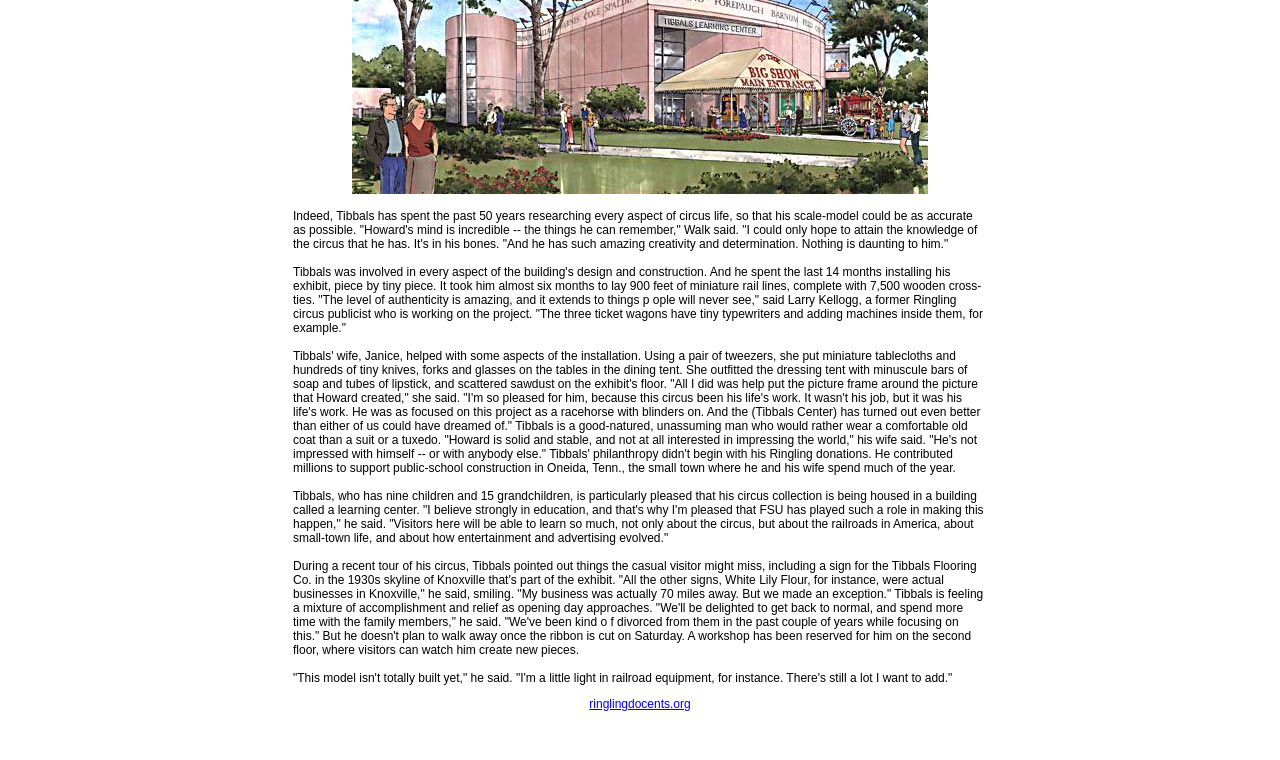How many children does Howard Tibbals have?
Can you give a detailed and elaborate answer to the question?

According to the text, Howard Tibbals has nine children and 15 grandchildren.